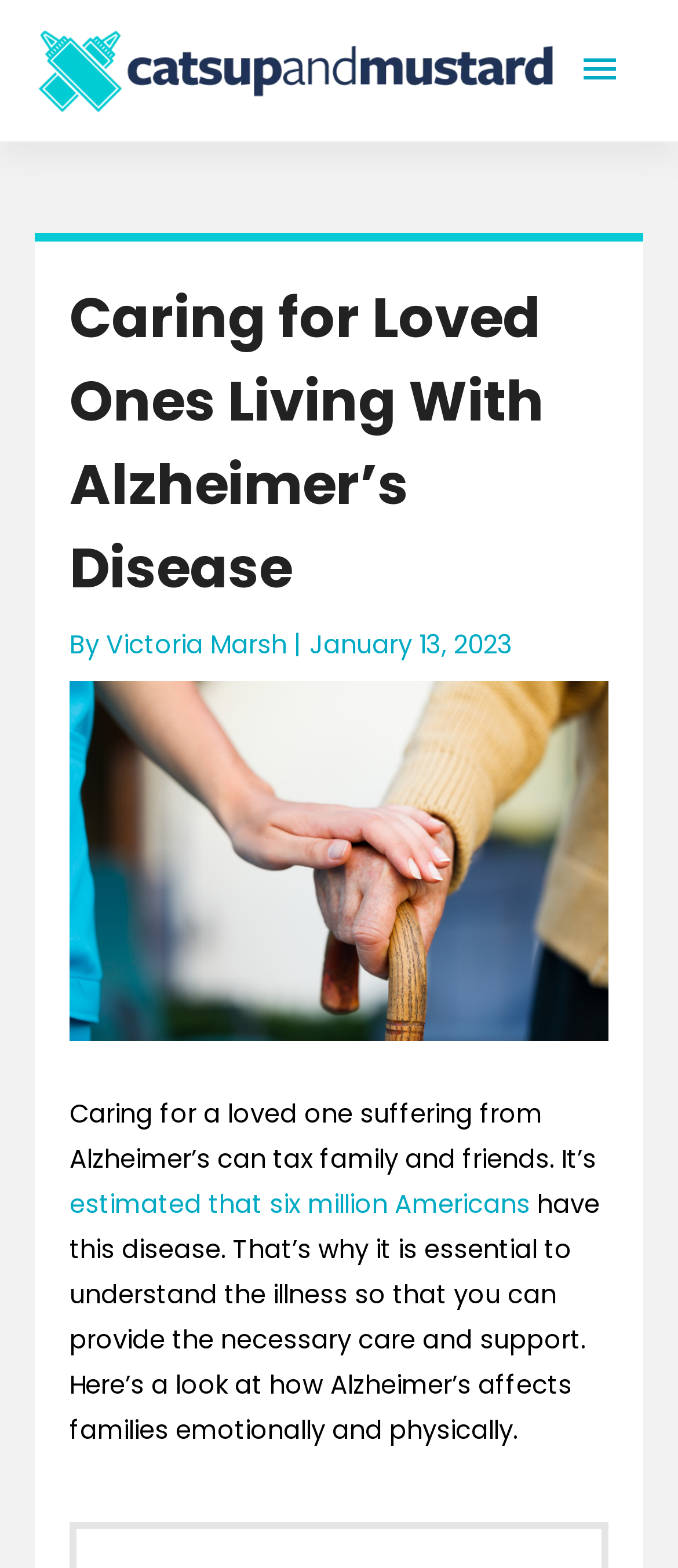What is the bounding box coordinate of the image?
Based on the screenshot, respond with a single word or phrase.

[0.103, 0.435, 0.897, 0.664]